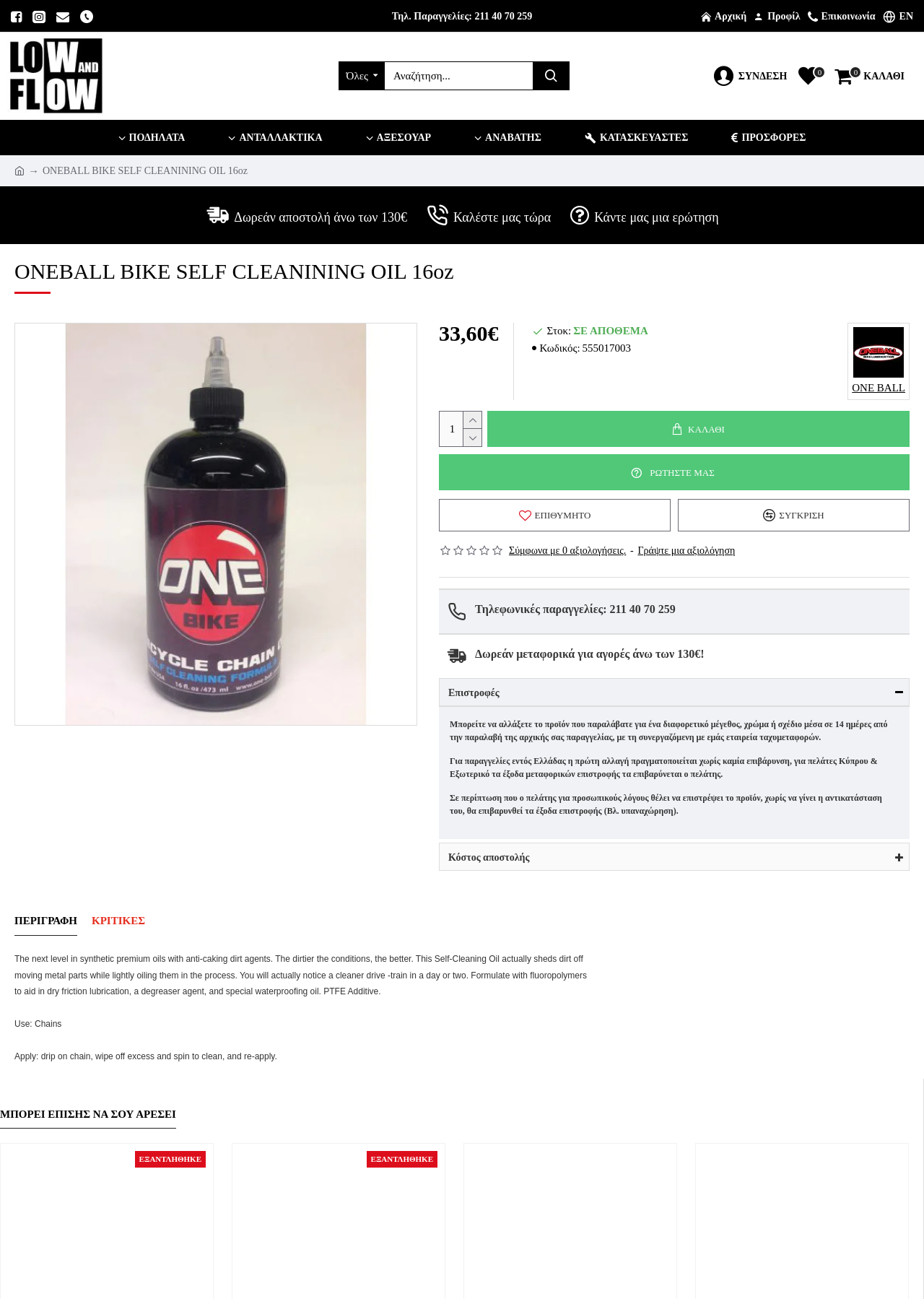Please provide a one-word or phrase answer to the question: 
What is the benefit of the product?

Cleans dirt off moving metal parts